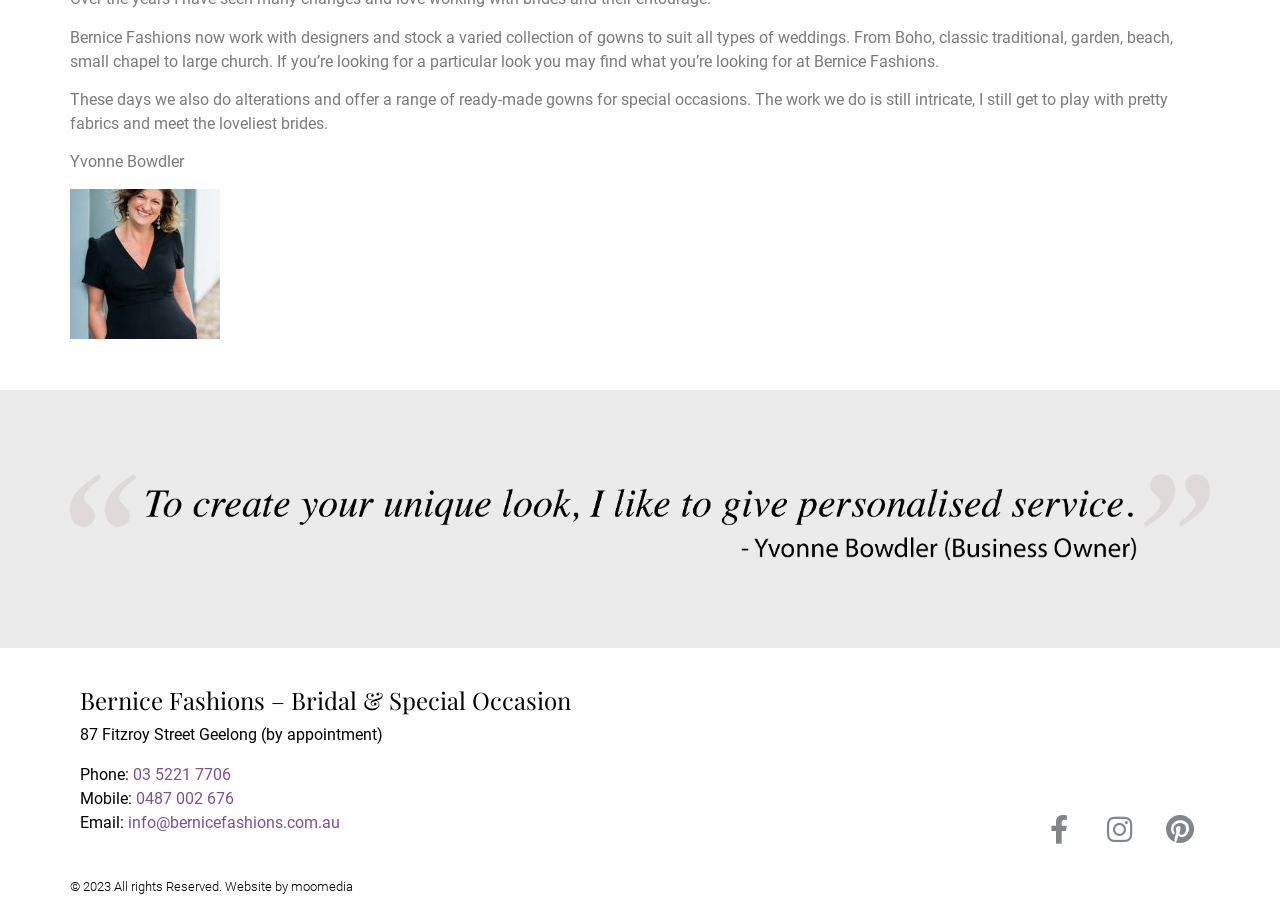Give the bounding box coordinates for the element described by: "Instagram".

[0.858, 0.877, 0.89, 0.921]